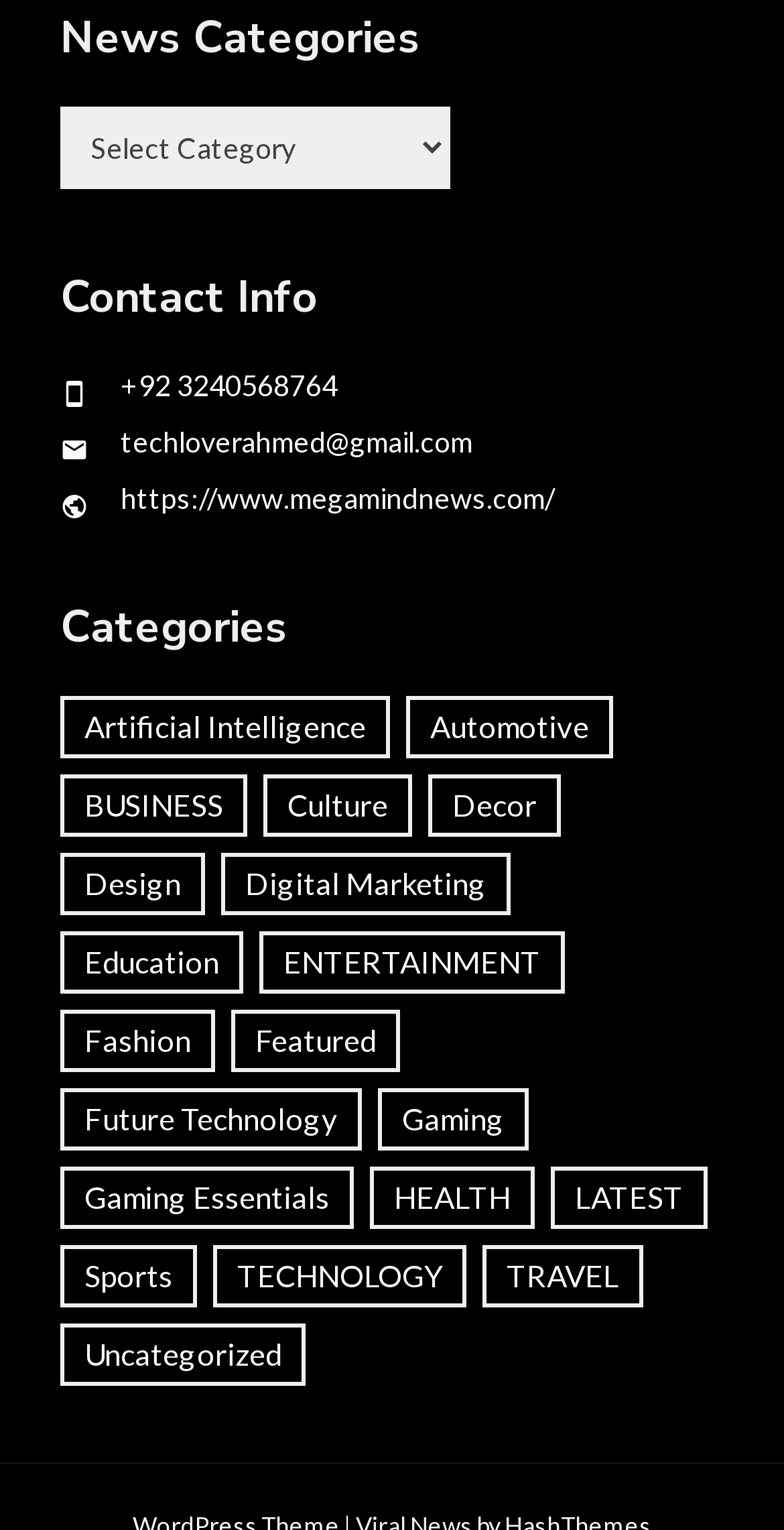What is the contact email?
Look at the image and construct a detailed response to the question.

I found the contact information section, which includes the email address 'techloverahmed@gmail.com'.